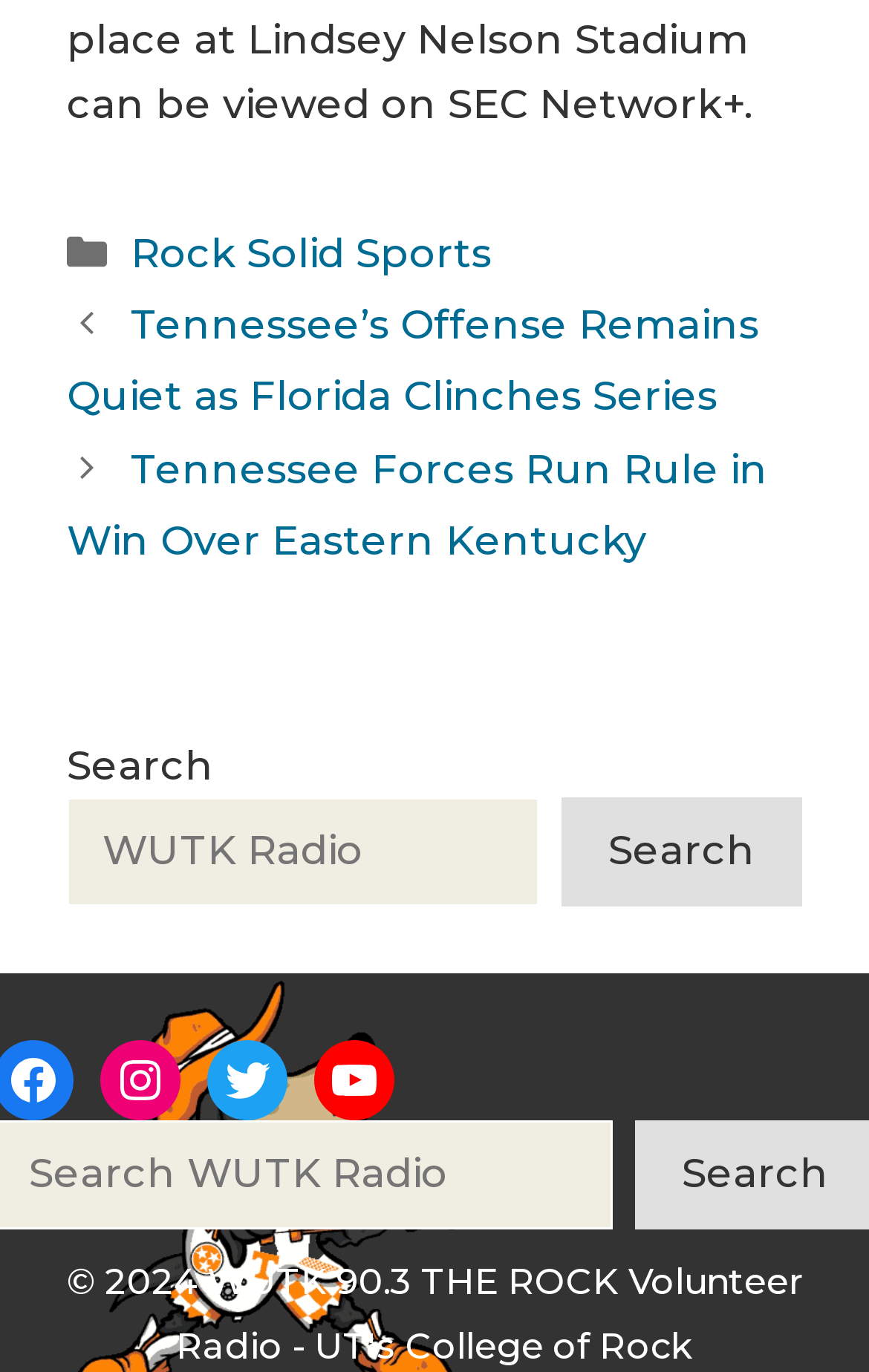Can you find the bounding box coordinates of the area I should click to execute the following instruction: "Search using the search button"?

[0.646, 0.582, 0.923, 0.661]